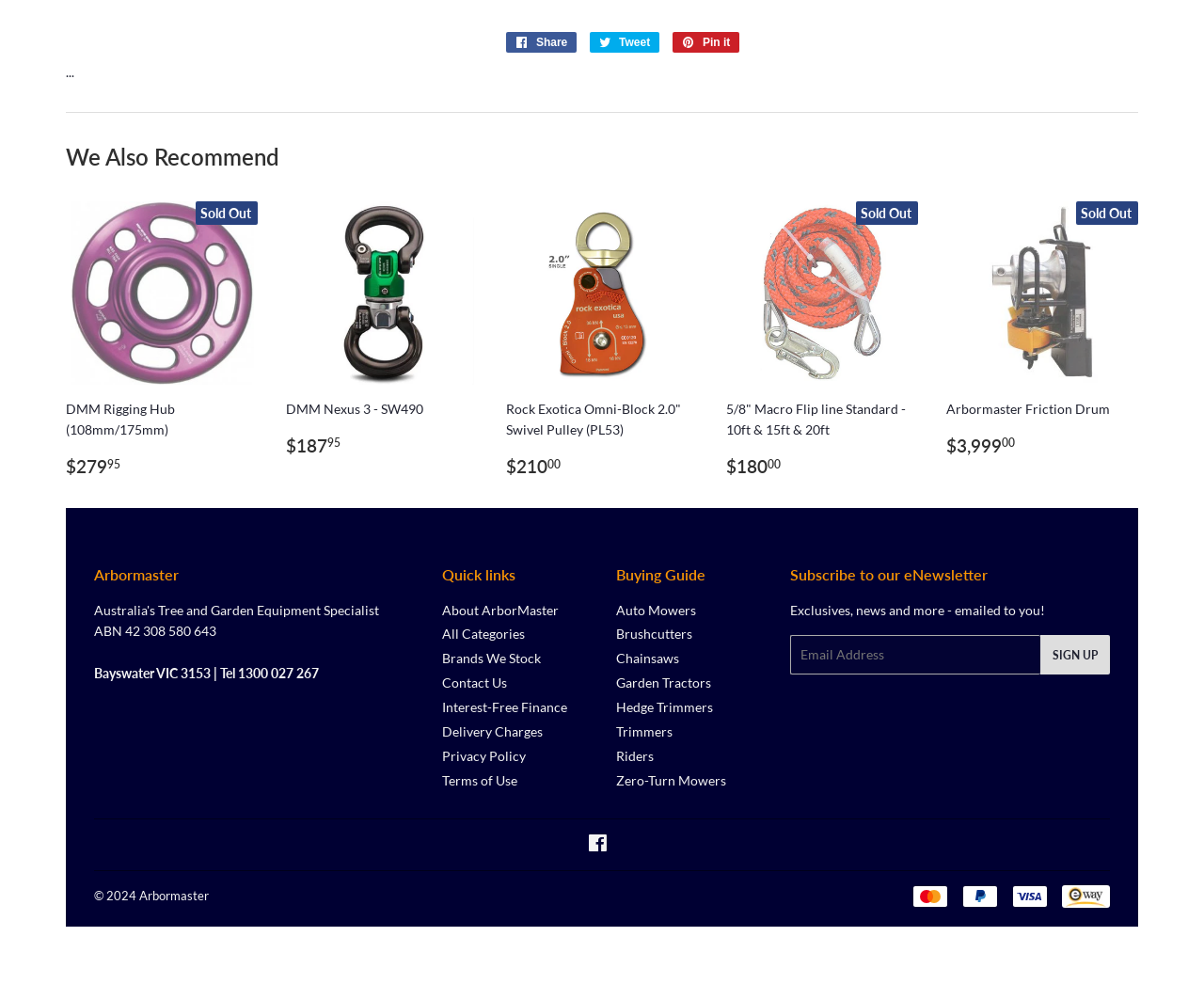Find the bounding box coordinates of the clickable area that will achieve the following instruction: "Click the login button".

None